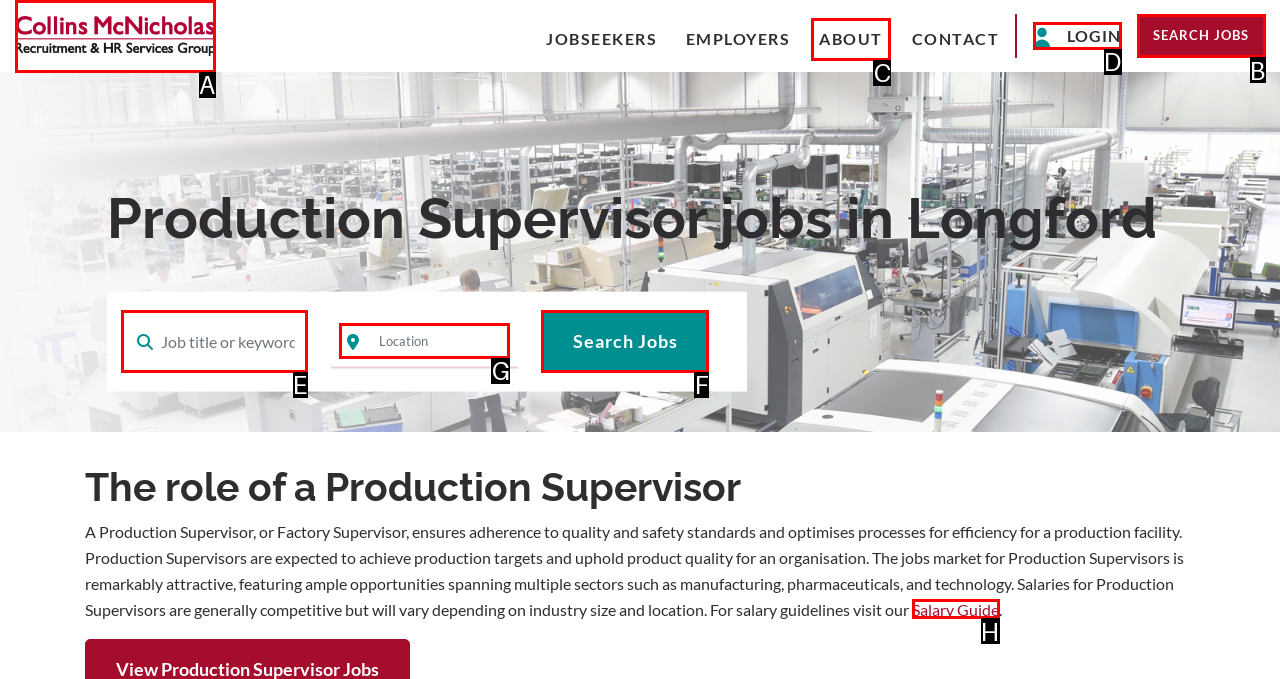Tell me which option best matches this description: name="query" placeholder="Job title or keywords"
Answer with the letter of the matching option directly from the given choices.

E